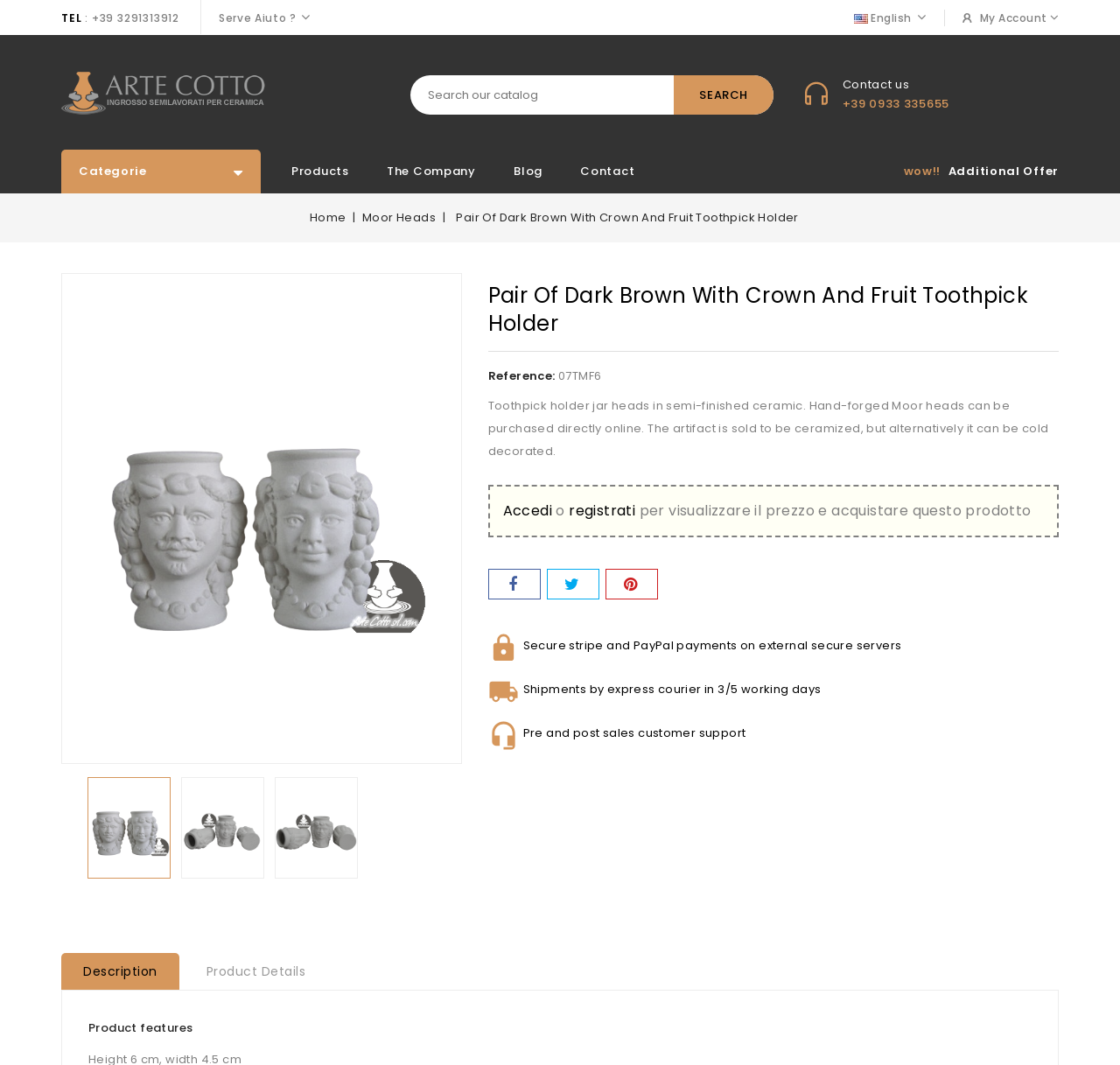What is the material of the toothpick holder?
Using the visual information, respond with a single word or phrase.

semi-finished ceramic